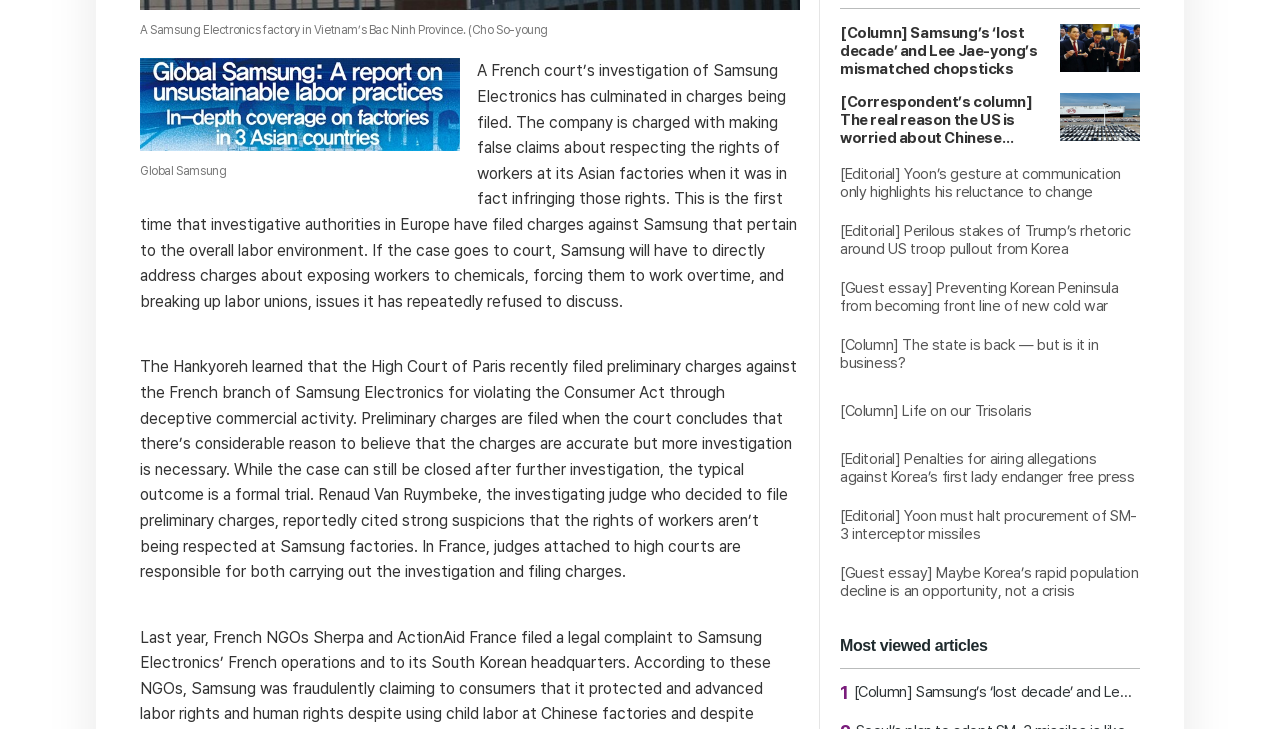Using the provided element description, identify the bounding box coordinates as (top-left x, top-left y, bottom-right x, bottom-right y). Ensure all values are between 0 and 1. Description: [Column] Life on our Trisolaris

[0.656, 0.534, 0.891, 0.592]